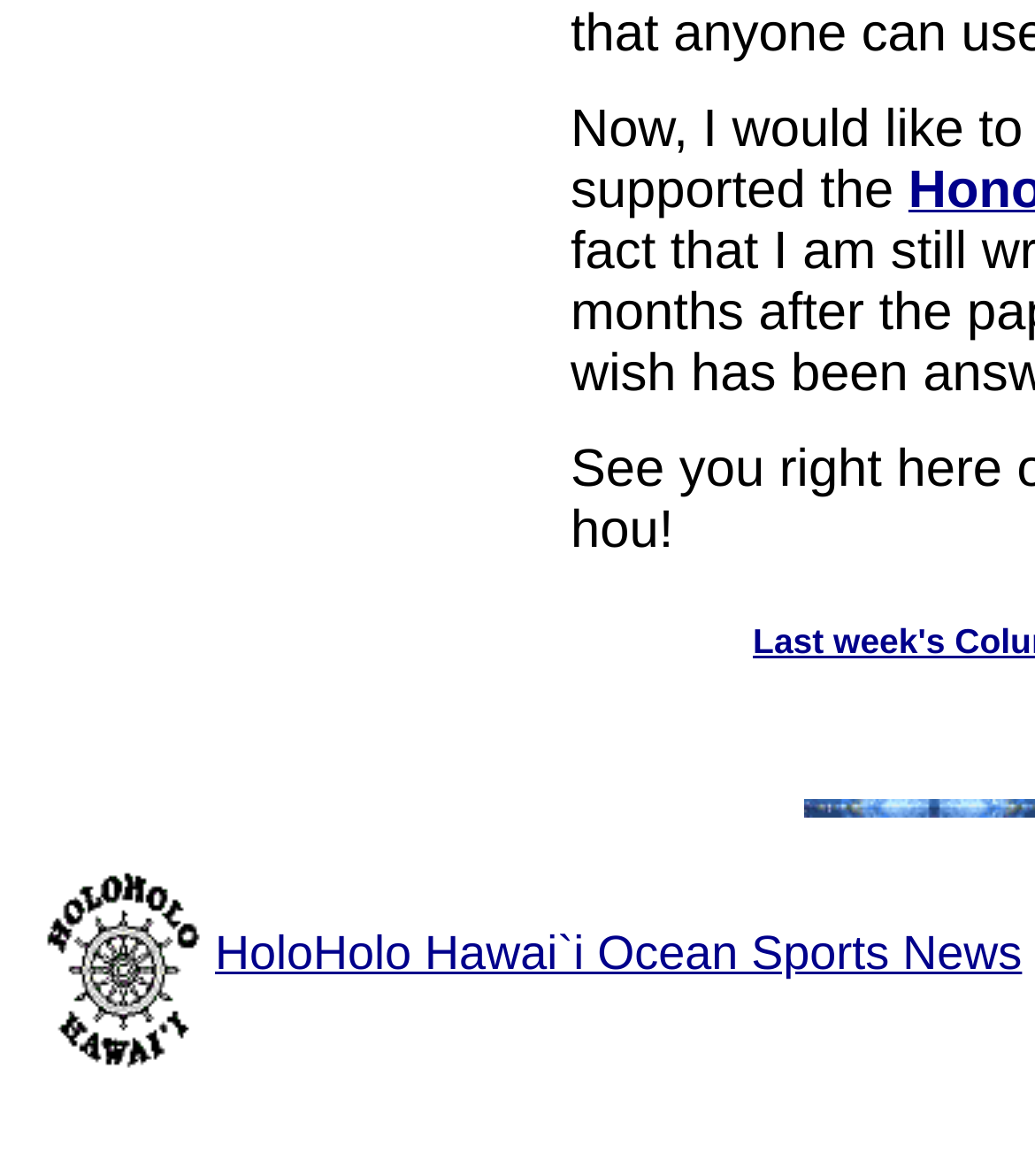Determine the bounding box coordinates in the format (top-left x, top-left y, bottom-right x, bottom-right y). Ensure all values are floating point numbers between 0 and 1. Identify the bounding box of the UI element described by: HoloHolo Hawai`i Ocean Sports News

[0.021, 0.834, 0.987, 0.879]